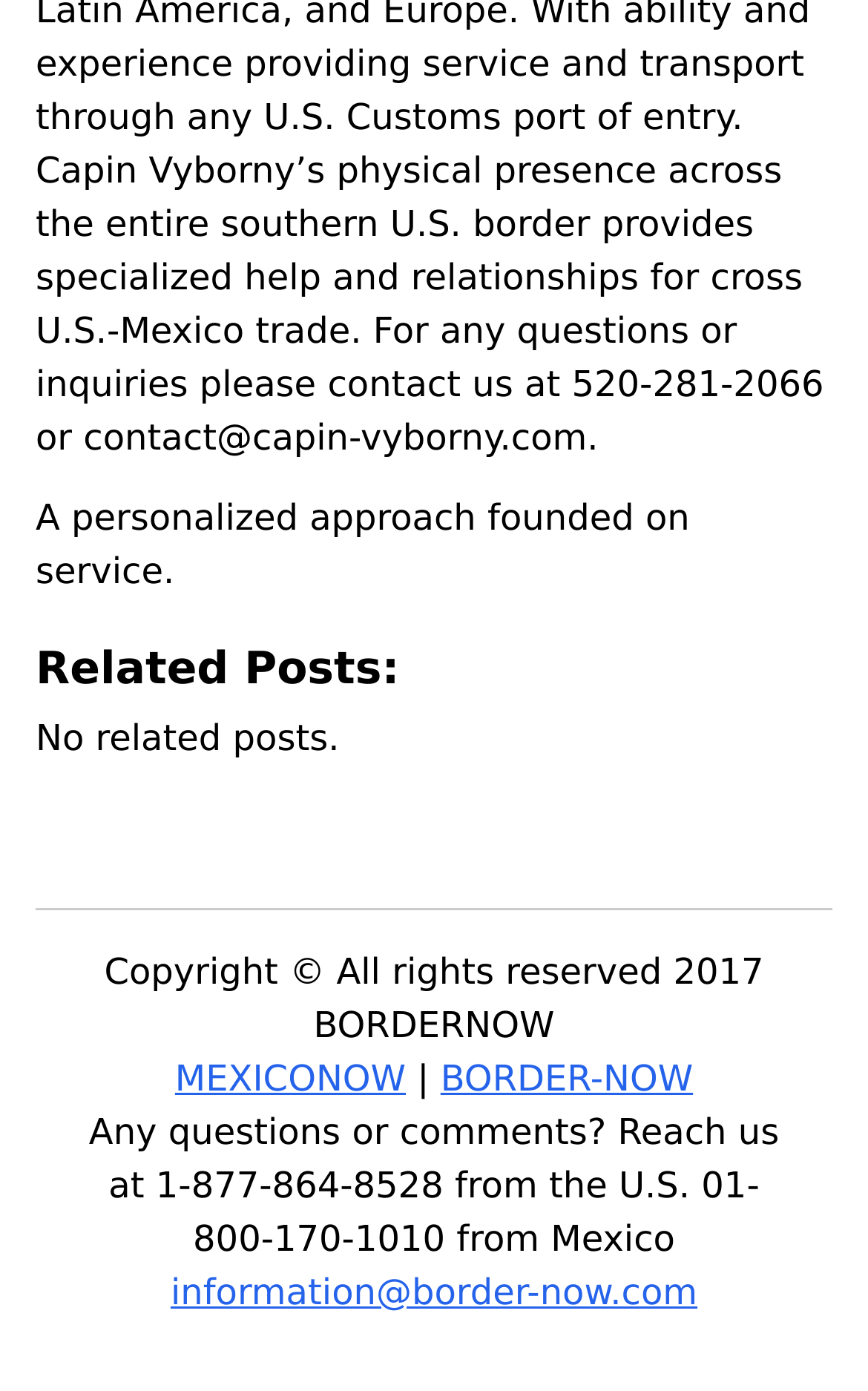How many links are there in the footer?
Please provide a comprehensive answer based on the information in the image.

In the footer section, there are three links: 'MEXICONOW', 'BORDER-NOW', and 'information@border-now.com'. These links are located inside the content info section, which is at the bottom of the webpage.